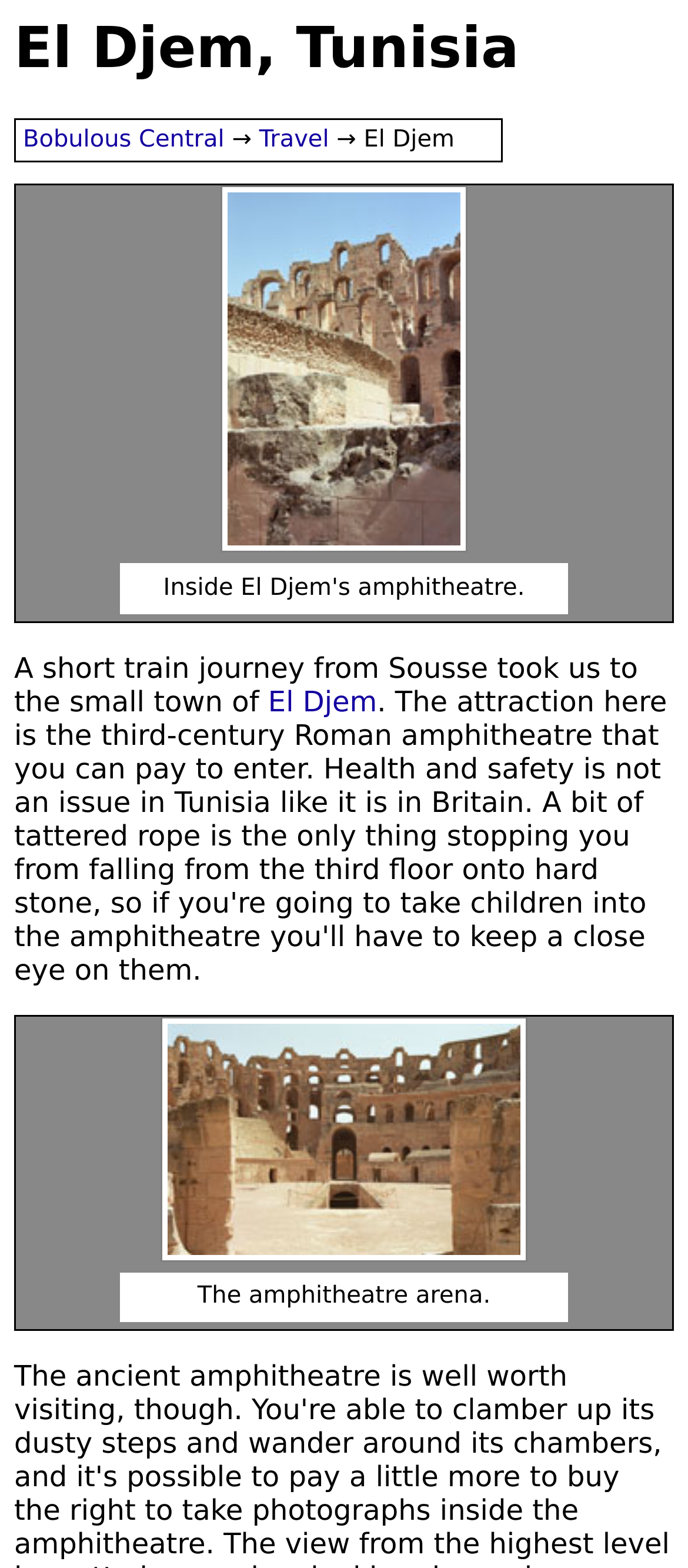How many figures are on the webpage?
Based on the image, respond with a single word or phrase.

2